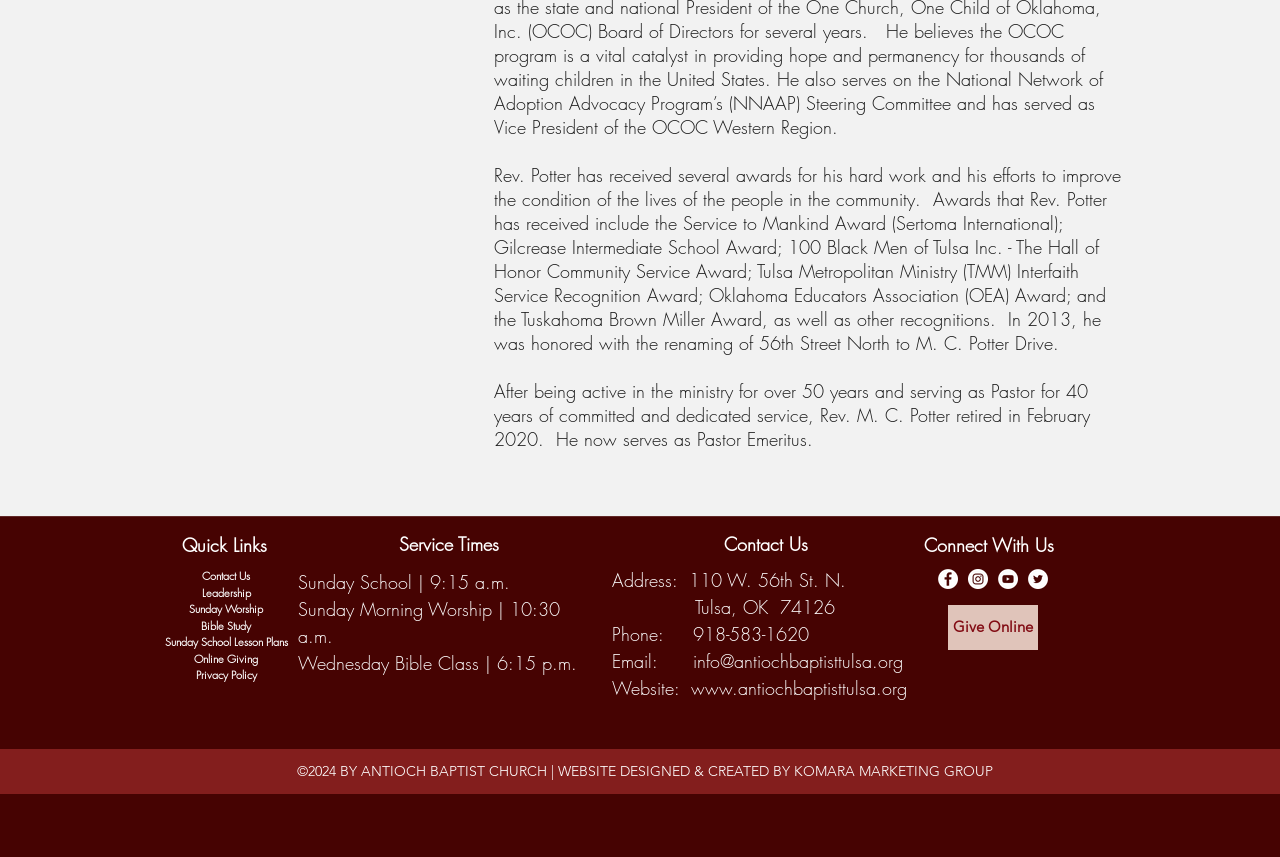Specify the bounding box coordinates of the region I need to click to perform the following instruction: "Visit Antioch Baptist Facebook Page". The coordinates must be four float numbers in the range of 0 to 1, i.e., [left, top, right, bottom].

[0.733, 0.664, 0.748, 0.687]